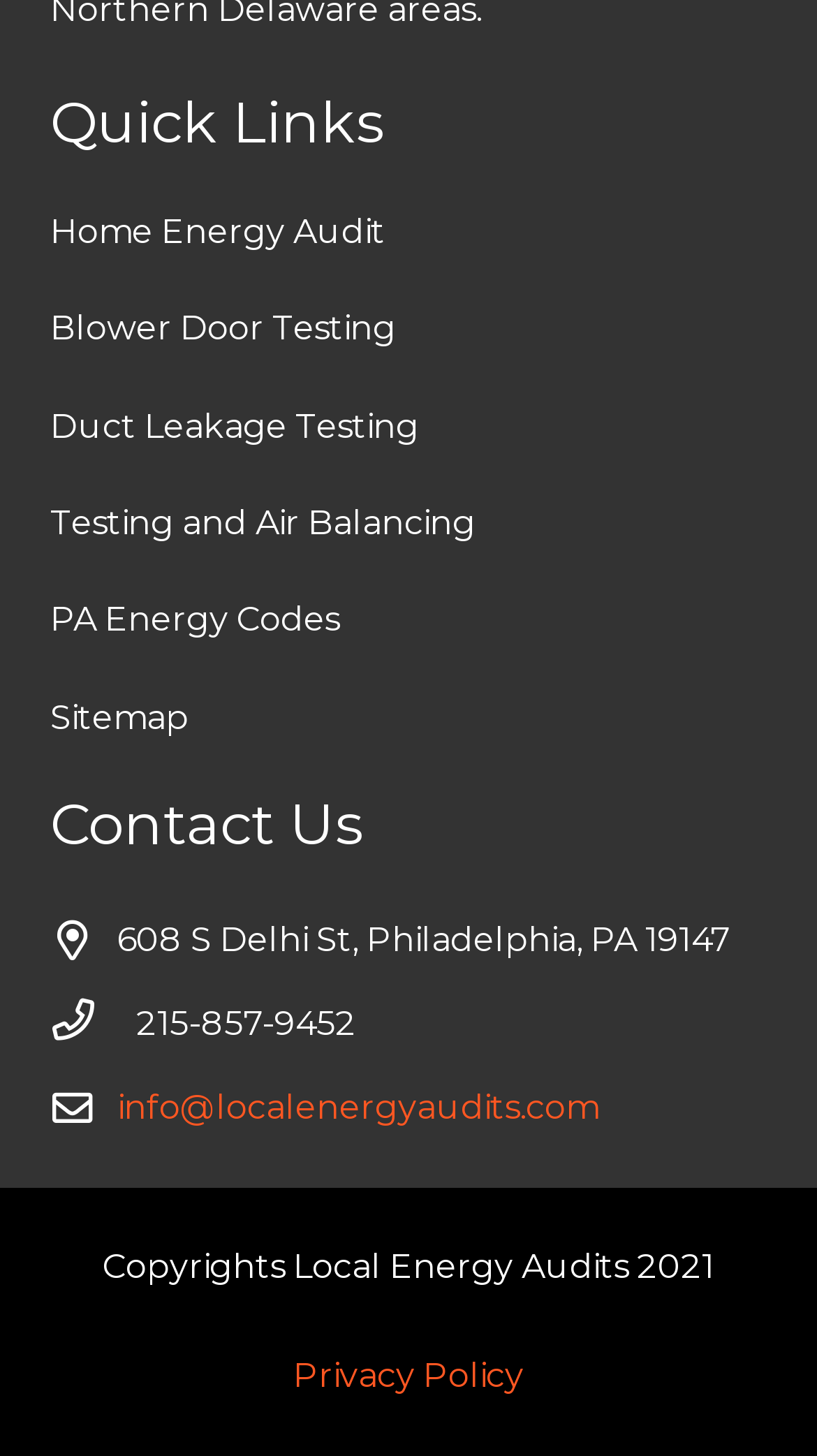Determine the bounding box coordinates of the area to click in order to meet this instruction: "Click on Home Energy Audit".

[0.062, 0.145, 0.472, 0.172]